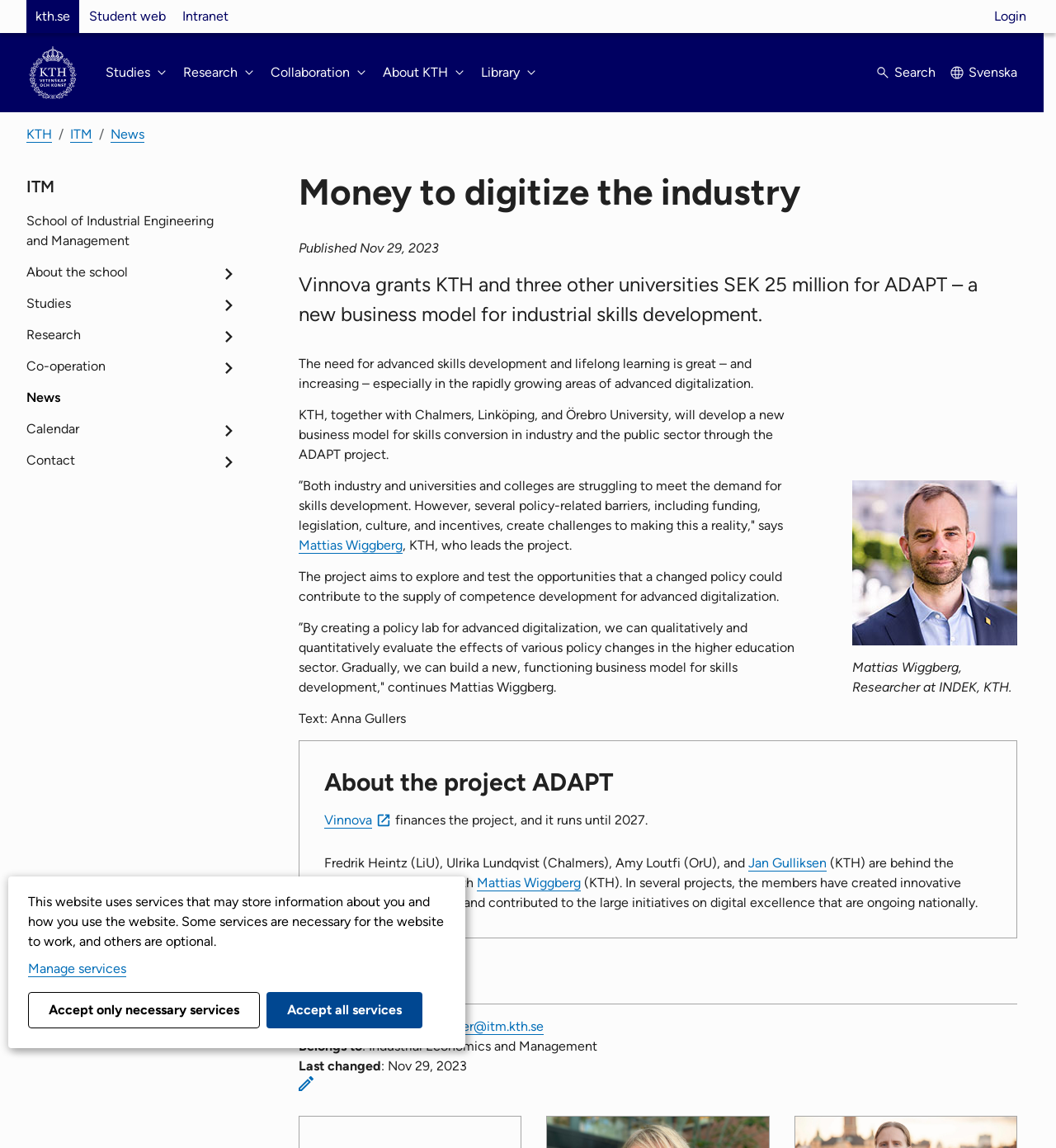Provide your answer in a single word or phrase: 
Who is the researcher leading the project?

Mattias Wiggberg